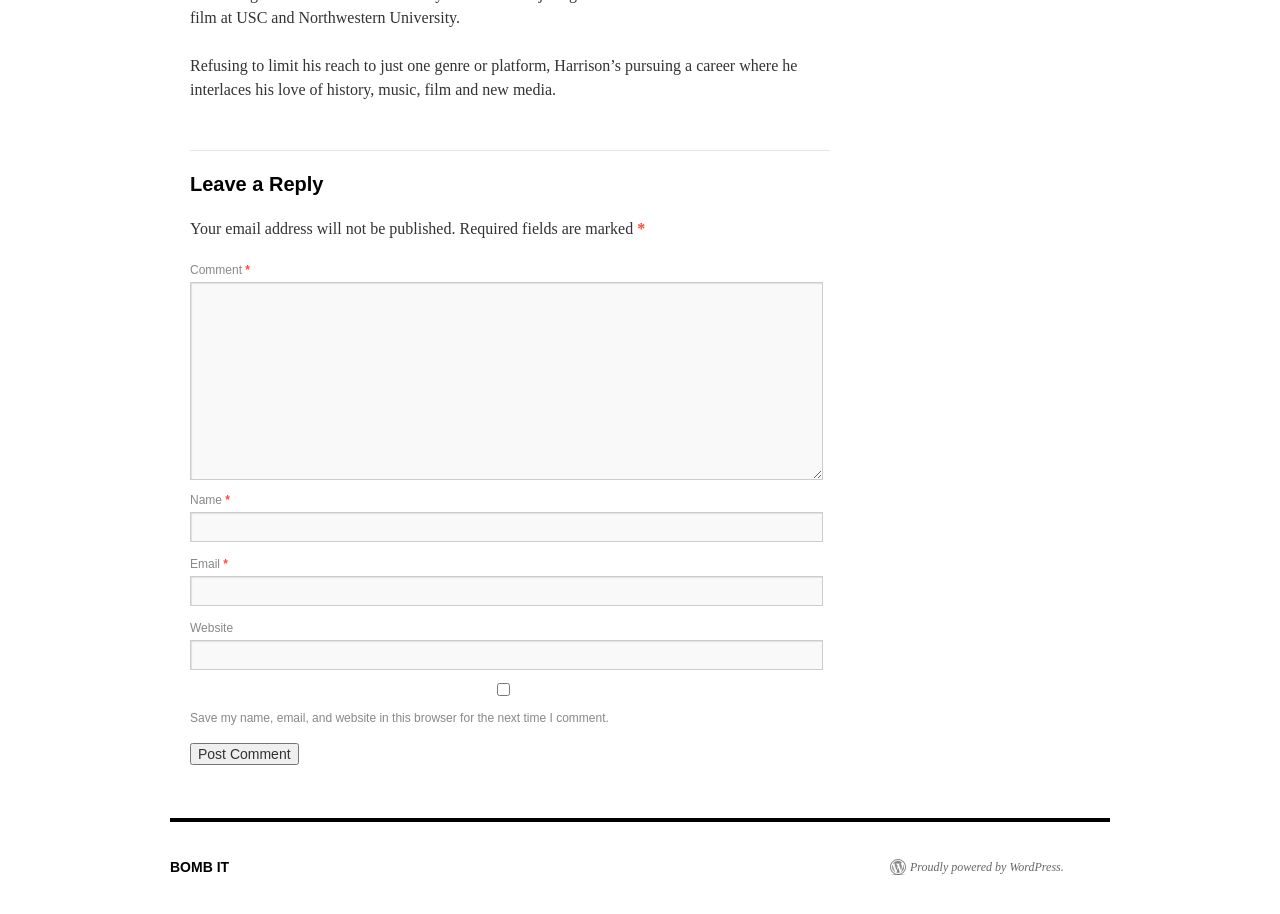Locate the bounding box for the described UI element: "name="submit" value="Post Comment"". Ensure the coordinates are four float numbers between 0 and 1, formatted as [left, top, right, bottom].

[0.148, 0.813, 0.233, 0.837]